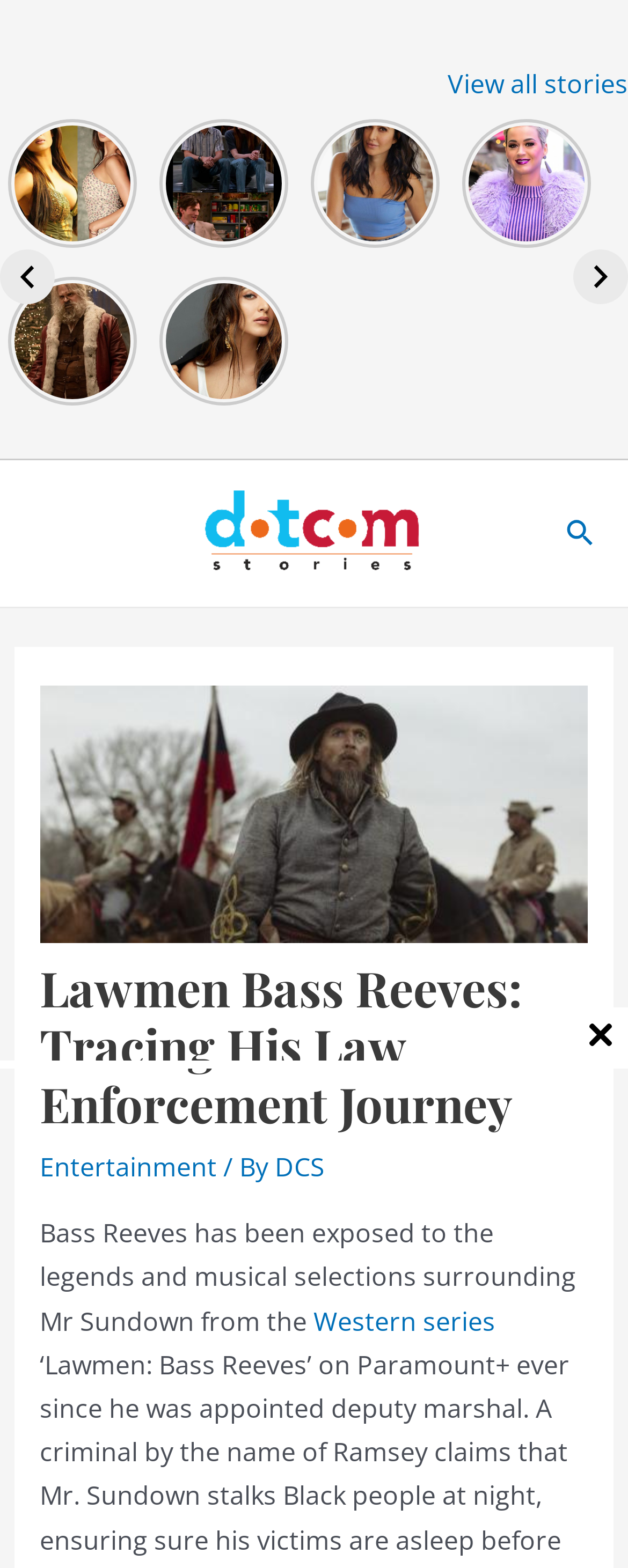Determine the bounding box coordinates of the clickable element necessary to fulfill the instruction: "Read about Lawmen Bass Reeves". Provide the coordinates as four float numbers within the 0 to 1 range, i.e., [left, top, right, bottom].

[0.063, 0.612, 0.937, 0.723]